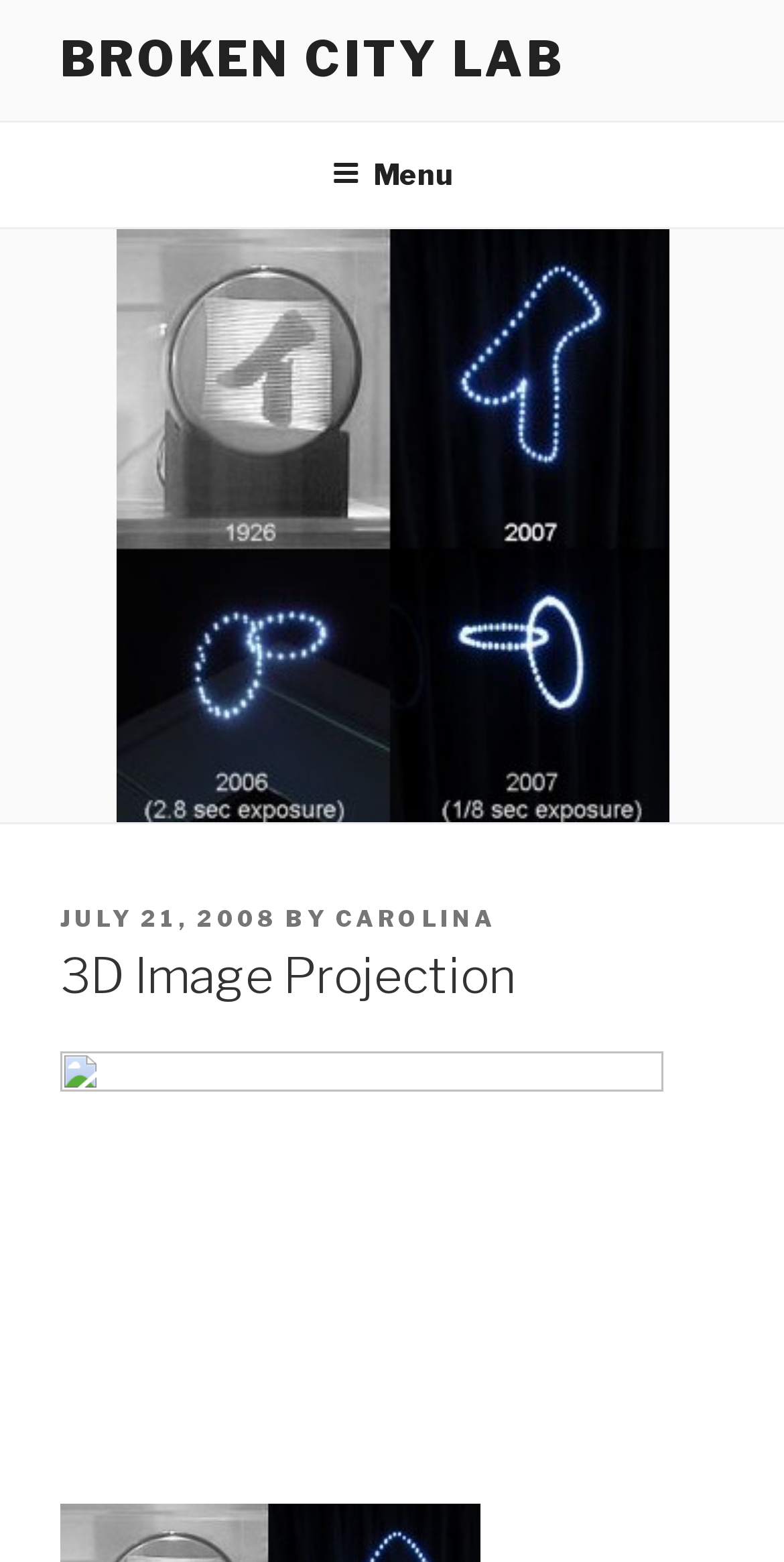Predict the bounding box for the UI component with the following description: "July 21, 2008July 5, 2018".

[0.077, 0.579, 0.354, 0.597]